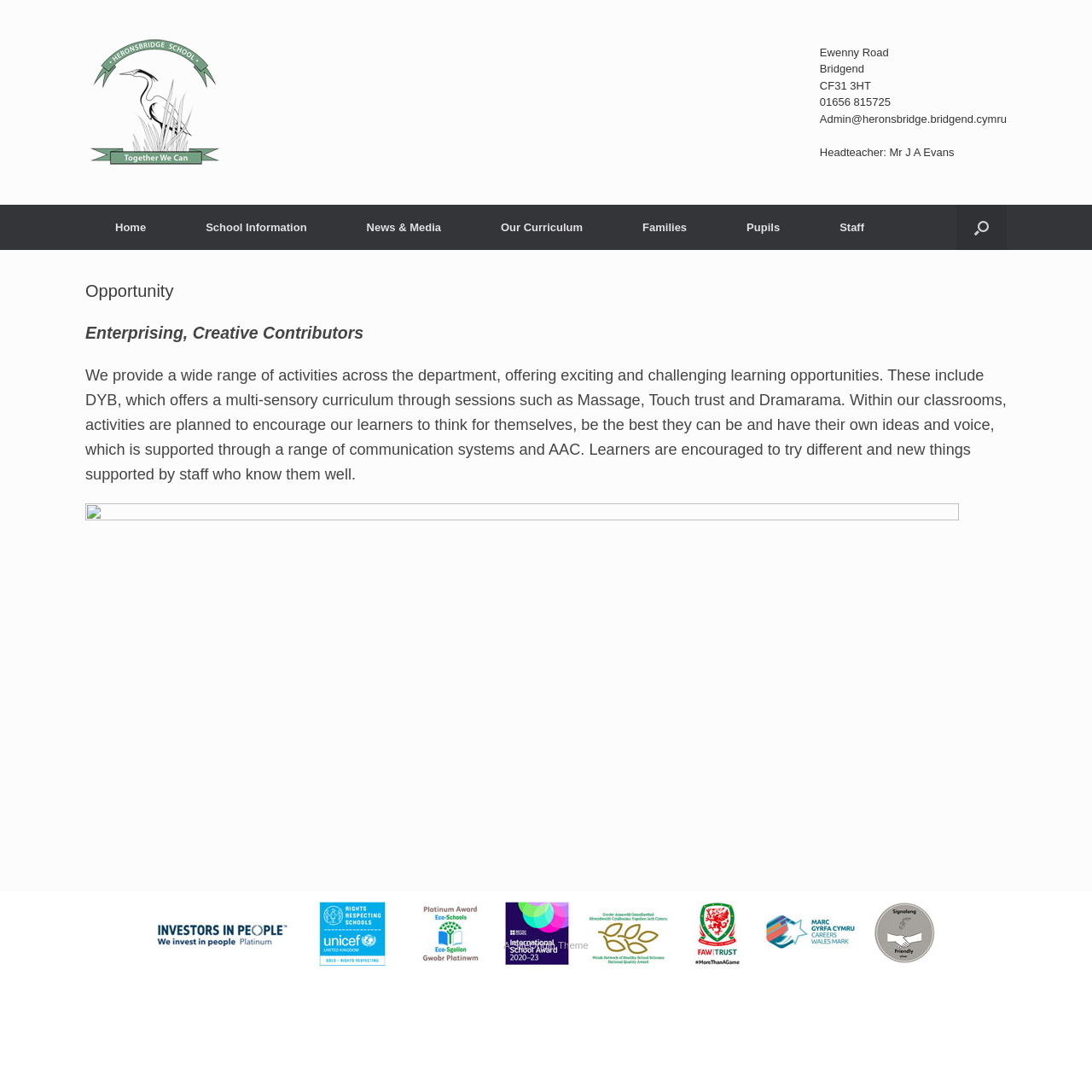Explain the webpage's design and content in an elaborate manner.

The webpage is about Heronsbridge School, with a prominent link to the school's homepage at the top left corner. Next to it is the school's logo, an image with the same name. 

On the top right corner, there is a section with the school's contact information, including address, phone number, and email. Below this section, there is a navigation menu with links to different parts of the website, such as "Home", "School Information", "News & Media", "Our Curriculum", "Families", "Pupils", and "Staff". 

To the right of the navigation menu, there is a search button. The main content of the webpage is an article about the school's "Opportunity" department. The article has three headings: "Opportunity", "Enterprising, Creative Contributors", and a longer heading that describes the department's activities and goals. 

Below the headings, there is a large block of text that explains the department's approach to learning and the activities they offer. At the bottom of the page, there is a figure or image related to the article. 

Finally, at the very bottom of the page, there is a footer section with a link to the website's theme, SiteOrigin, and a single letter "A".